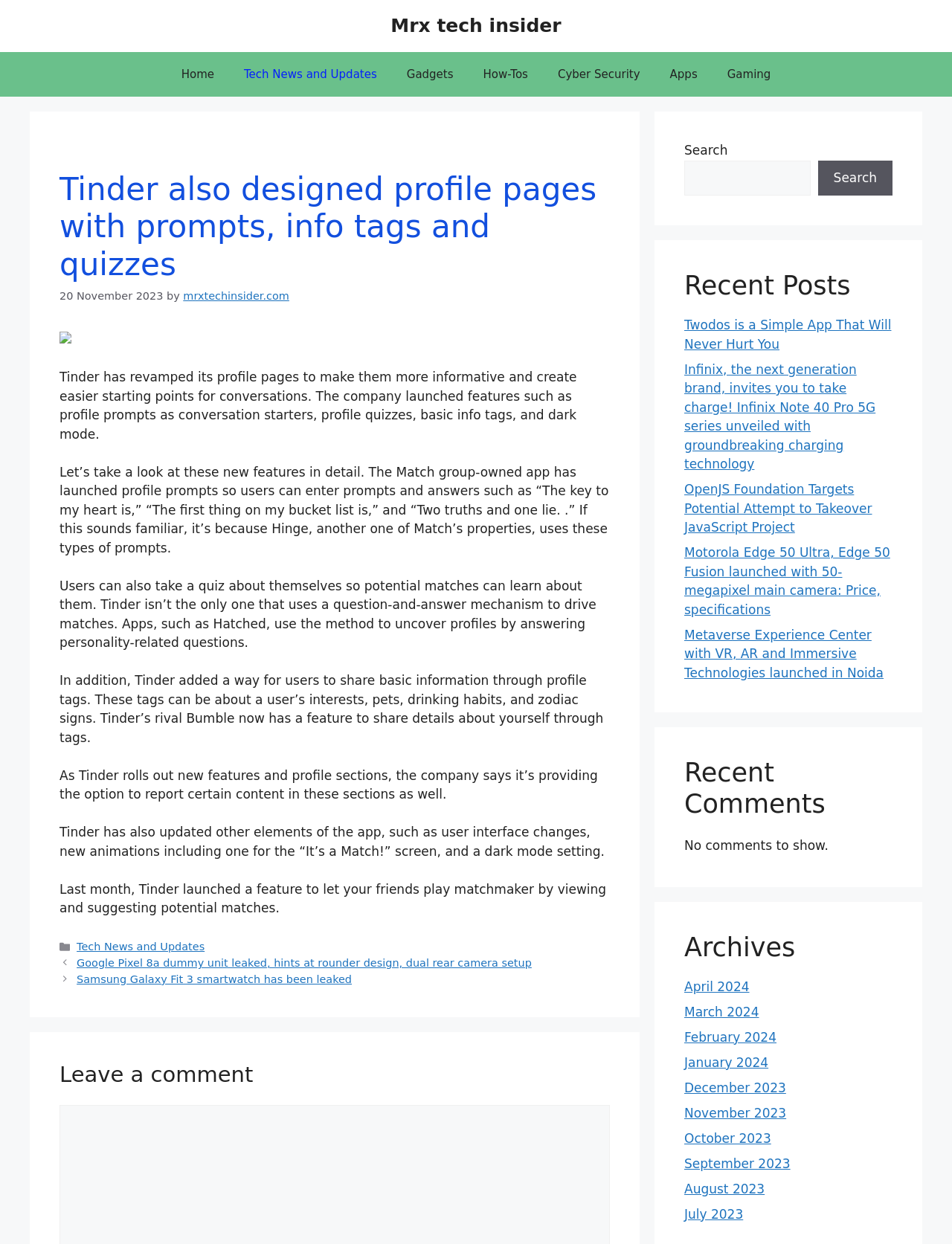Please determine the bounding box coordinates of the section I need to click to accomplish this instruction: "Leave a comment".

[0.062, 0.889, 0.127, 0.901]